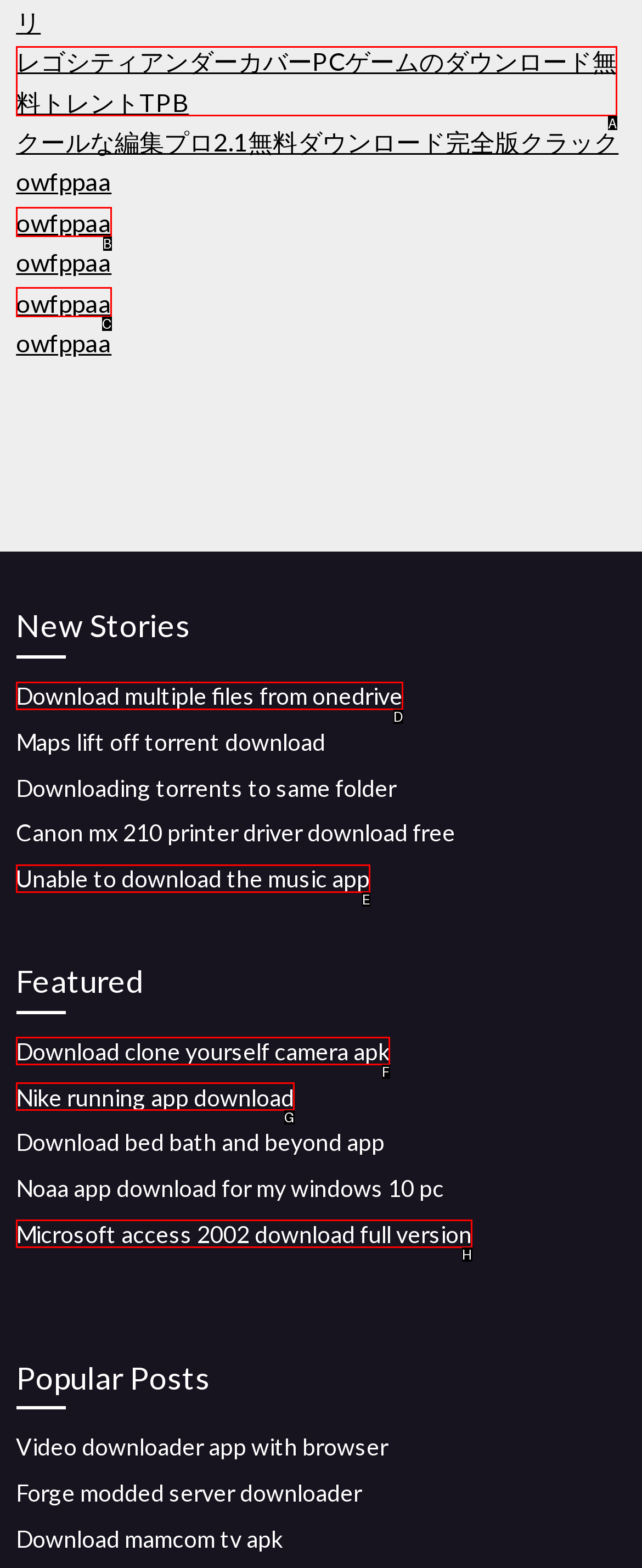Point out the option that aligns with the description: Nike running app download
Provide the letter of the corresponding choice directly.

G